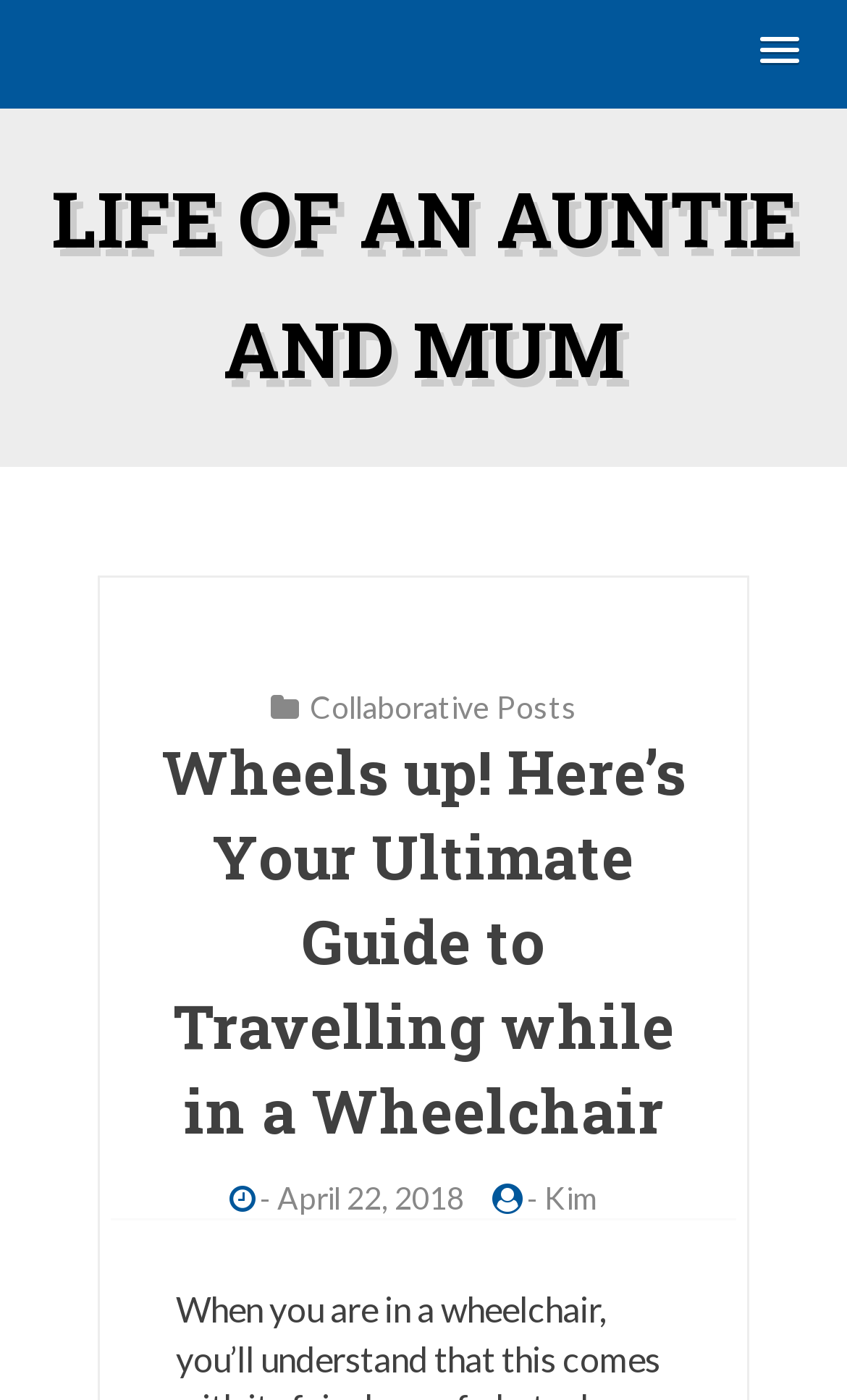Predict the bounding box coordinates of the UI element that matches this description: "Collaborative Posts". The coordinates should be in the format [left, top, right, bottom] with each value between 0 and 1.

[0.365, 0.492, 0.681, 0.518]